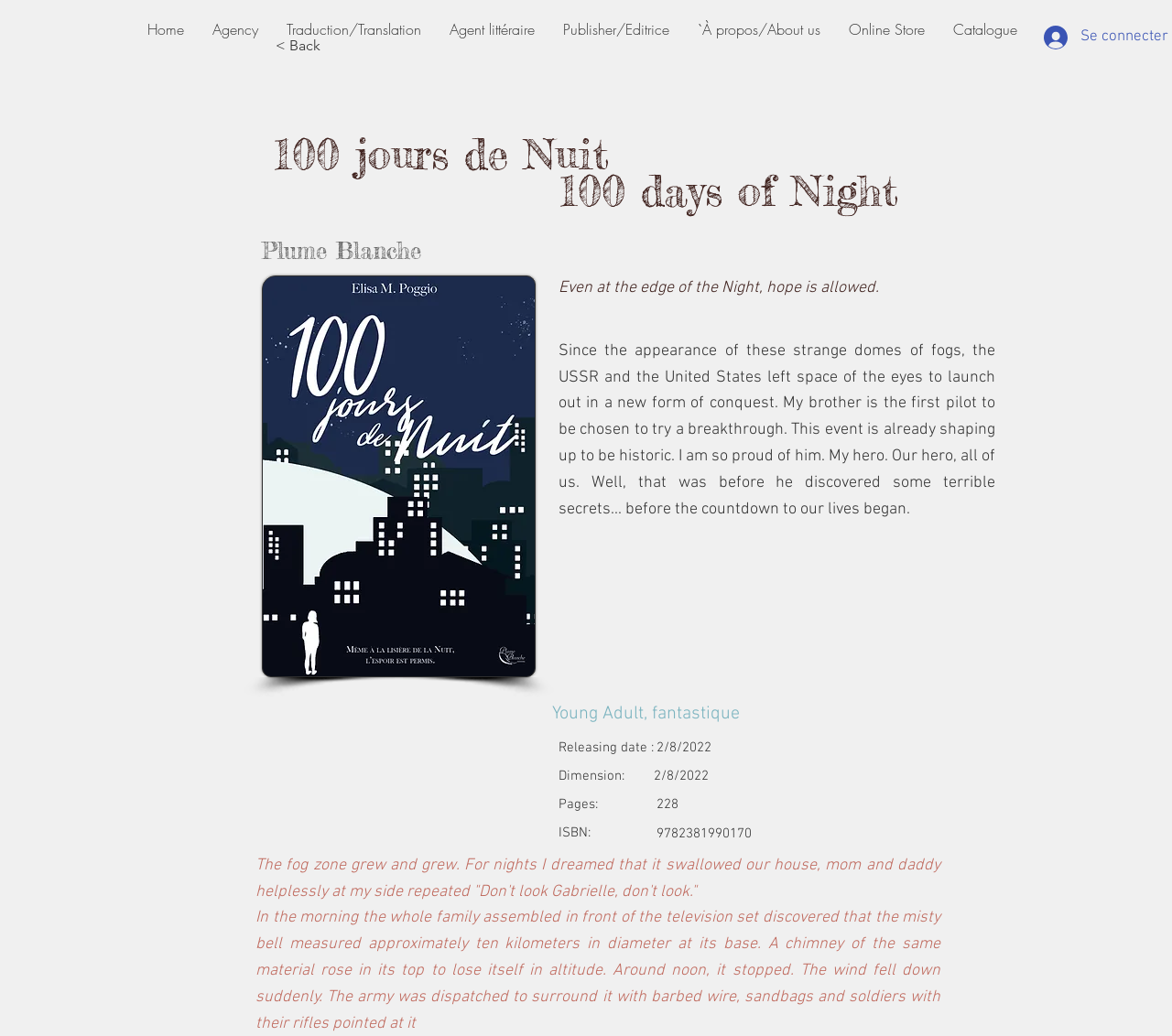Offer an extensive depiction of the webpage and its key elements.

The webpage is about a book titled "100 jours de Nuit" or "100 days of Night". At the top, there is a navigation menu with 8 links: "Home", "Agency", "Traduction/Translation", "Agent littéraire", "Publisher/Editrice", "À propos/About us", "Online Store", and "Catalogue". To the right of the navigation menu, there is a button labeled "Se connecter" (meaning "Log in" in French) with a small image beside it.

Below the navigation menu, there are three headings: "100 jours de Nuit", "100 days of Night", and "Plume Blanche". Underneath these headings, there is a large image of a book cover, with a smaller image overlayed on top of it.

To the right of the image, there is a block of text that describes the book's plot. The text is divided into several paragraphs, with the first paragraph stating that even at the edge of the night, hope is allowed. The subsequent paragraphs describe the story of a brother who is a pilot and discovers some terrible secrets, and the countdown to their lives begins.

Below the plot description, there are several lines of text that provide details about the book, including its genre (Young Adult, fantastique), release date (2/8/2022), dimensions, number of pages (228), and ISBN (9782381990170).

At the bottom of the page, there are two more paragraphs of text that appear to be excerpts from the book, describing the growth of a mysterious fog zone and the reaction of the family and the army to it.